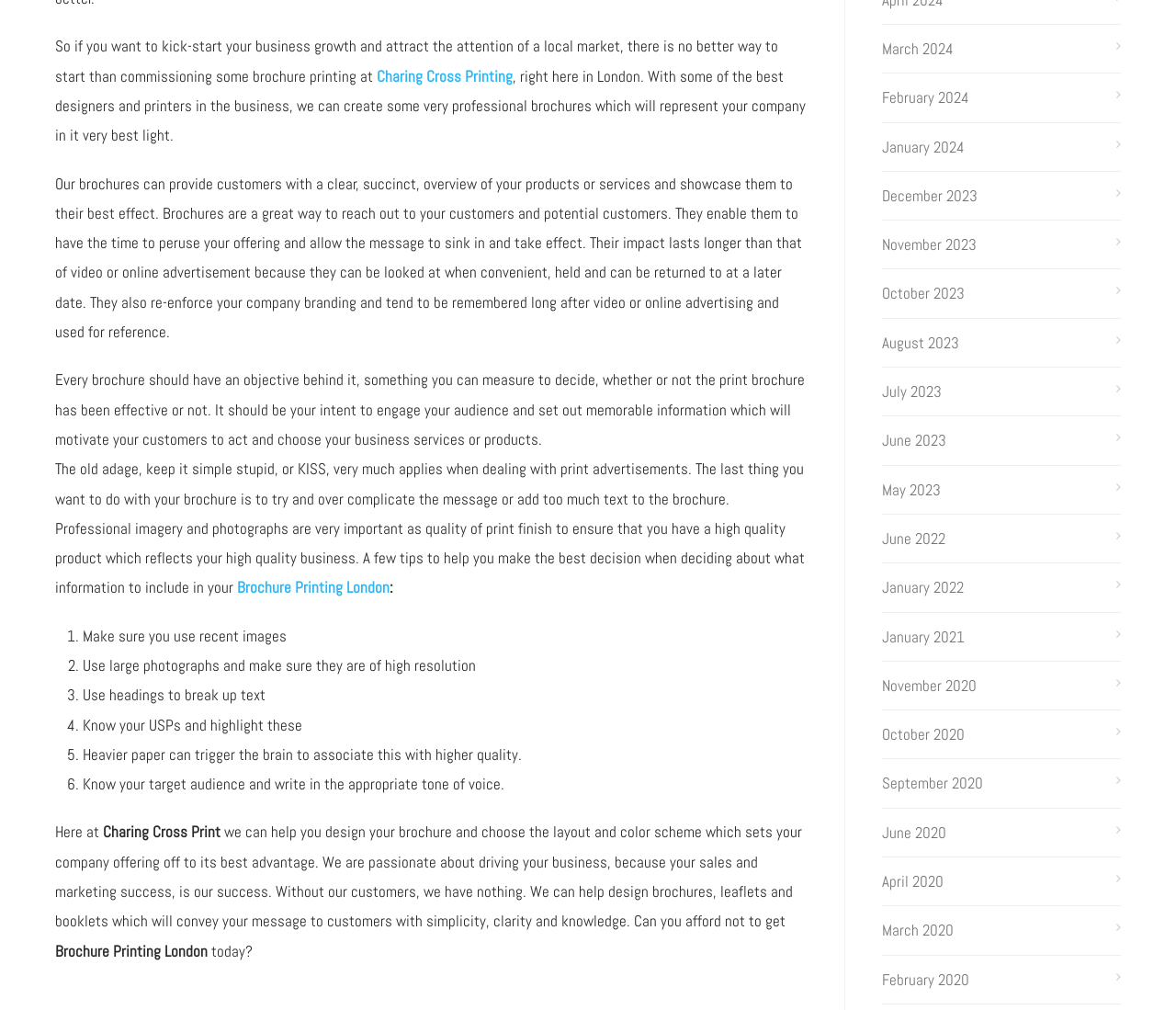What is the tone of voice recommended for writing a brochure?
Answer the question with a thorough and detailed explanation.

According to the webpage, 'Know your target audience and write in the appropriate tone of voice.' This suggests that the tone of voice should be tailored to the specific audience being targeted by the brochure.